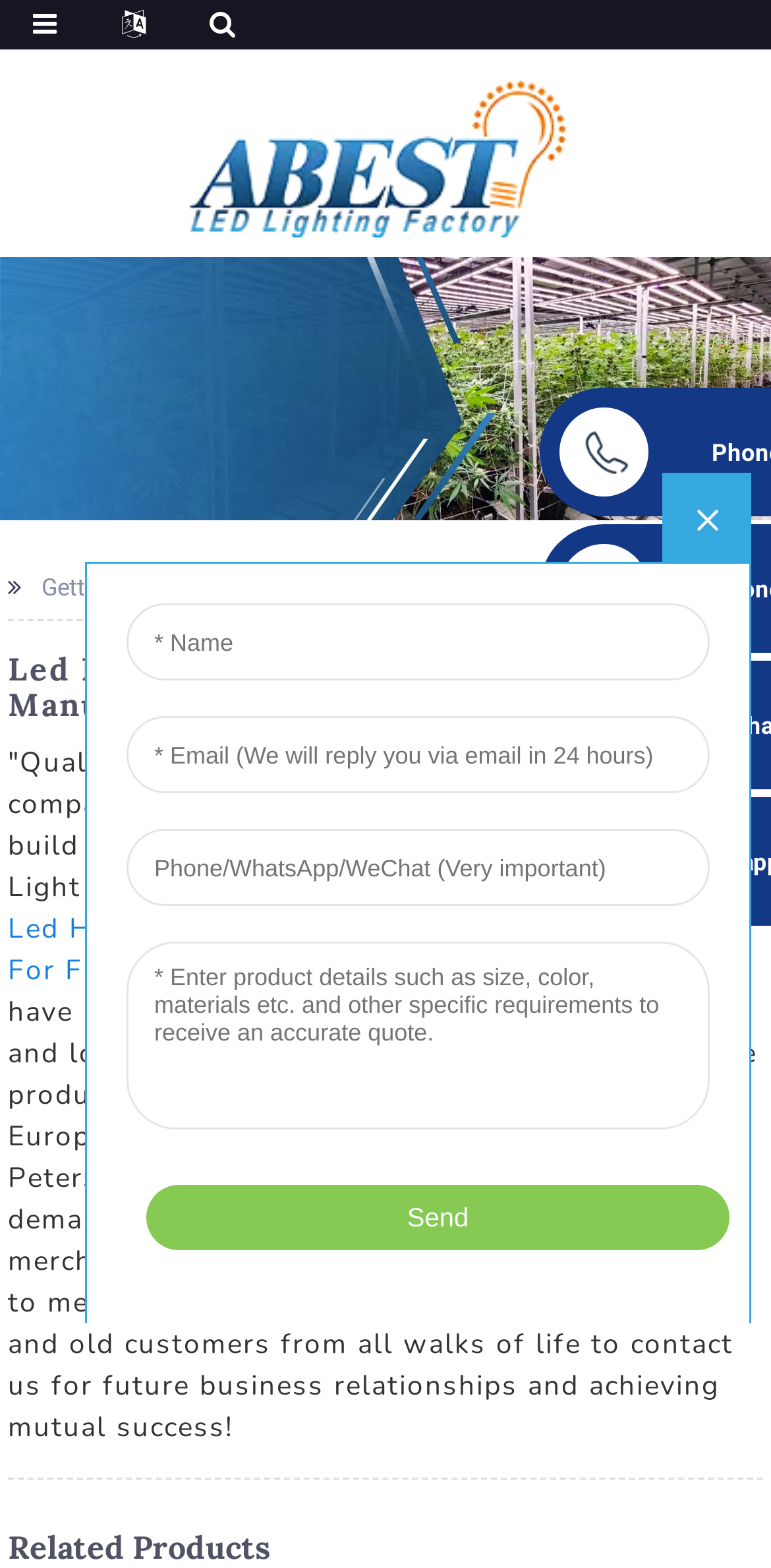What is the name of the related product?
Based on the image, give a one-word or short phrase answer.

Linear High Bay Light